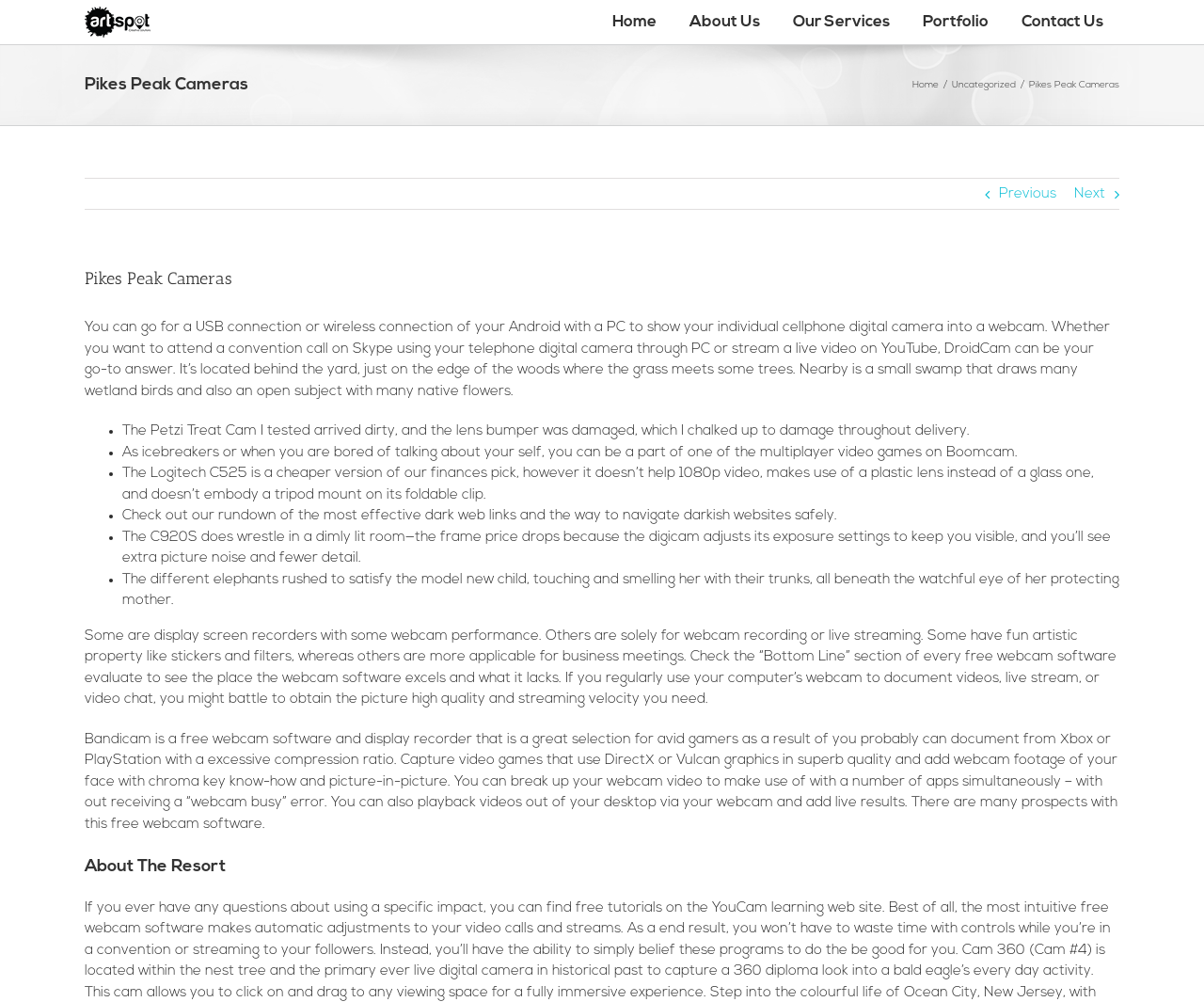Can you find the bounding box coordinates for the element that needs to be clicked to execute this instruction: "Click the 'Home' link in the main menu"? The coordinates should be given as four float numbers between 0 and 1, i.e., [left, top, right, bottom].

[0.495, 0.0, 0.559, 0.044]